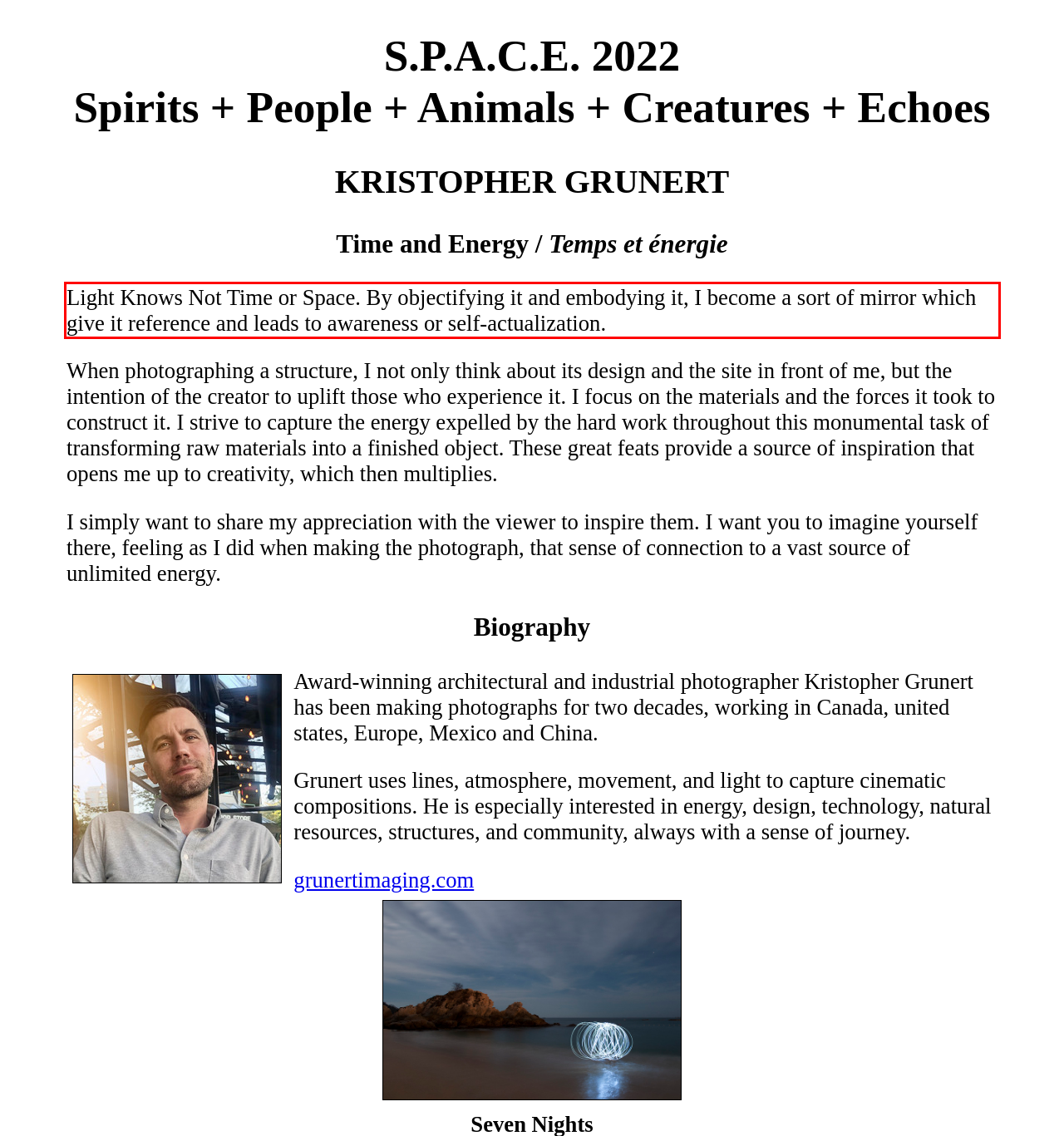Within the screenshot of the webpage, there is a red rectangle. Please recognize and generate the text content inside this red bounding box.

Light Knows Not Time or Space. By objectifying it and embodying it, I become a sort of mirror which give it reference and leads to awareness or self-actualization.